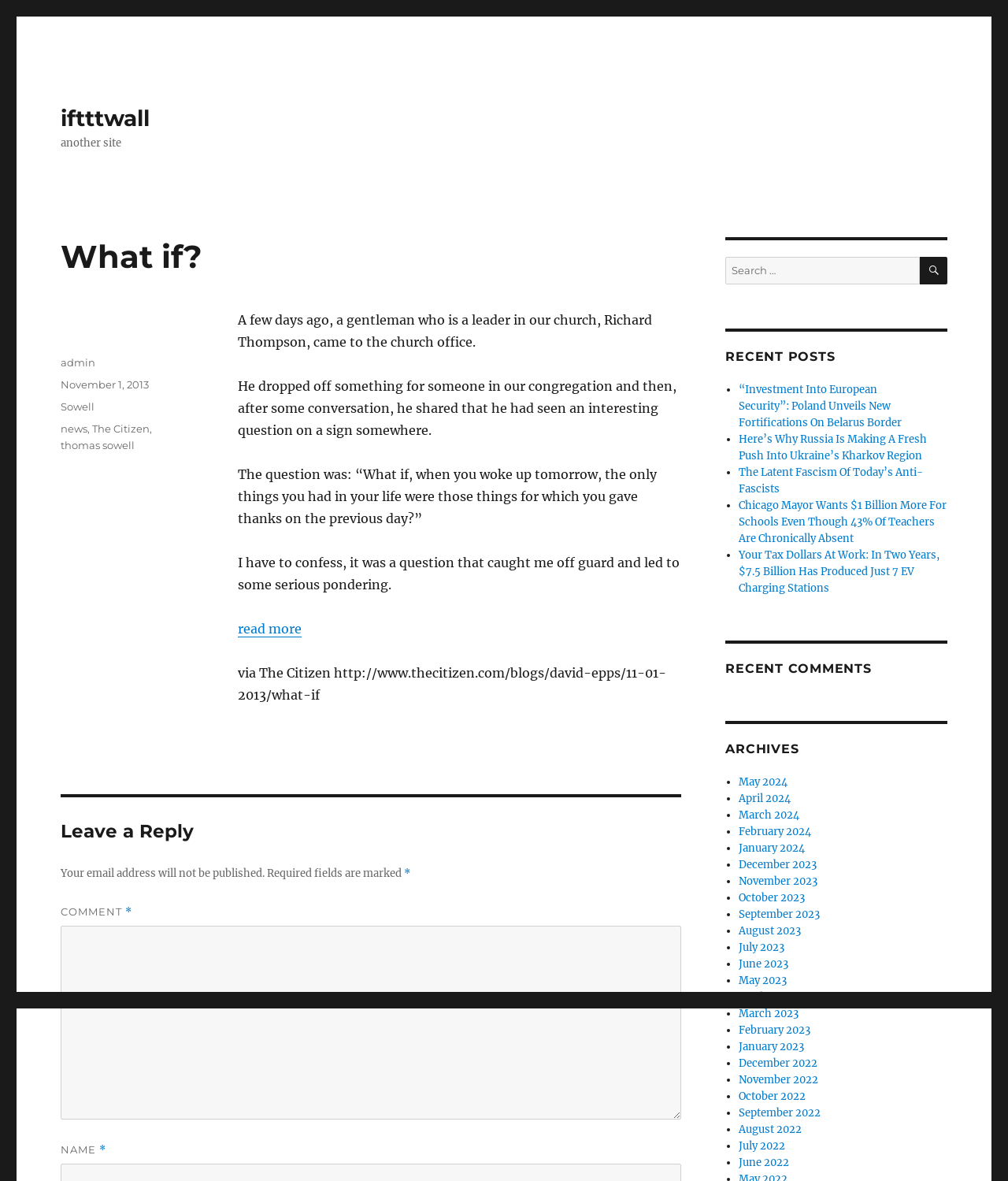Locate the bounding box coordinates of the area you need to click to fulfill this instruction: 'view recent posts'. The coordinates must be in the form of four float numbers ranging from 0 to 1: [left, top, right, bottom].

[0.72, 0.295, 0.94, 0.309]